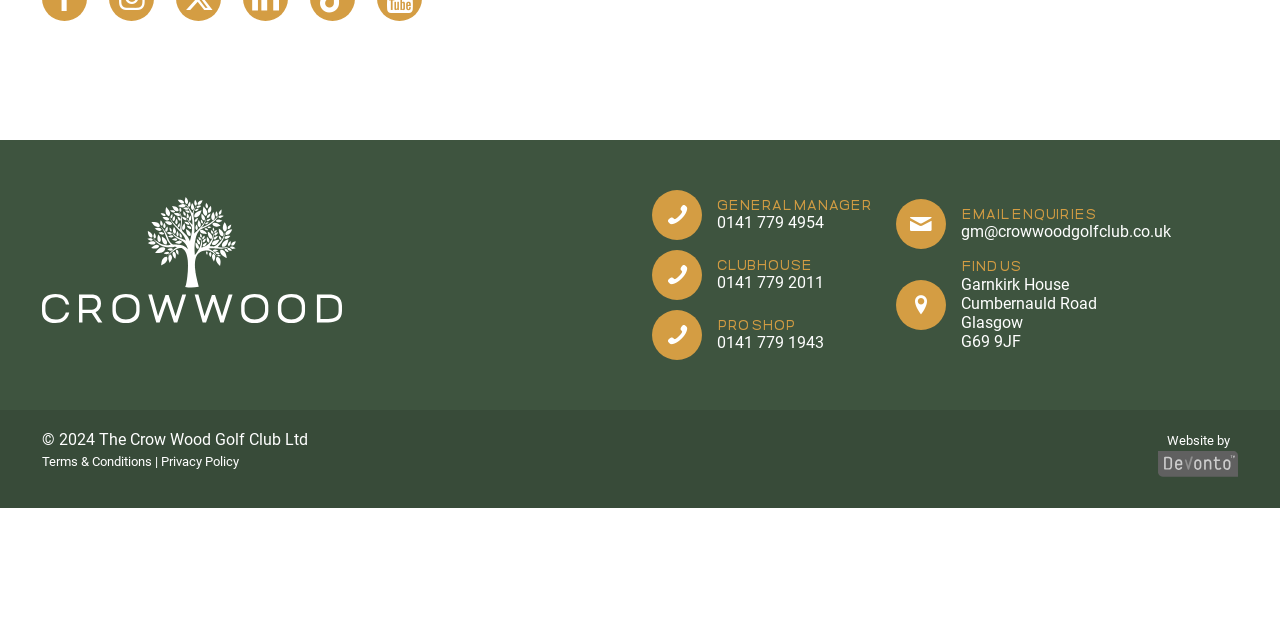Using the provided element description "Scroll to the top", determine the bounding box coordinates of the UI element.

None